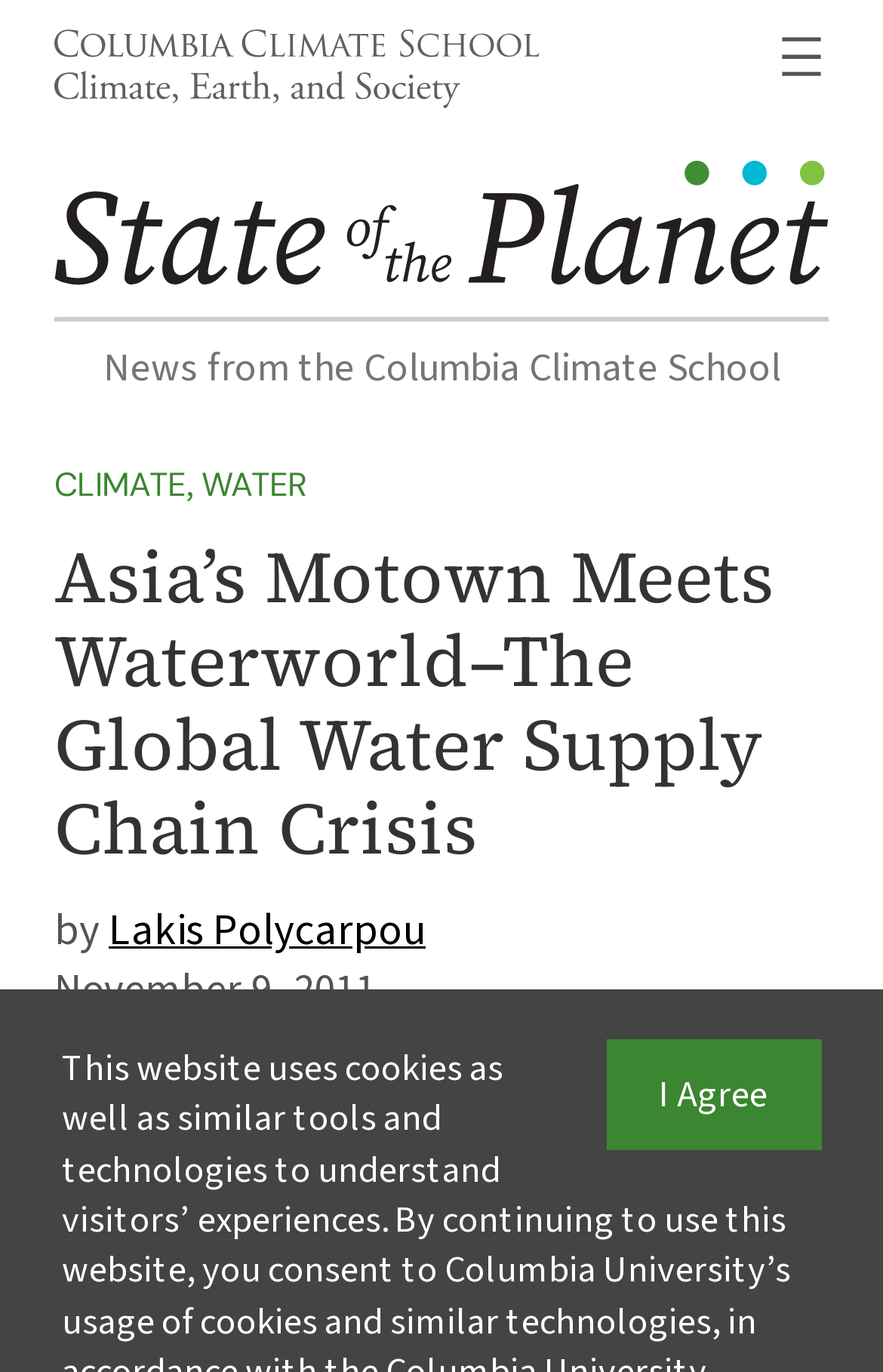Predict the bounding box of the UI element that fits this description: "State of the Planet.sotp-svg{fill:#231f20}".

[0.062, 0.118, 0.938, 0.221]